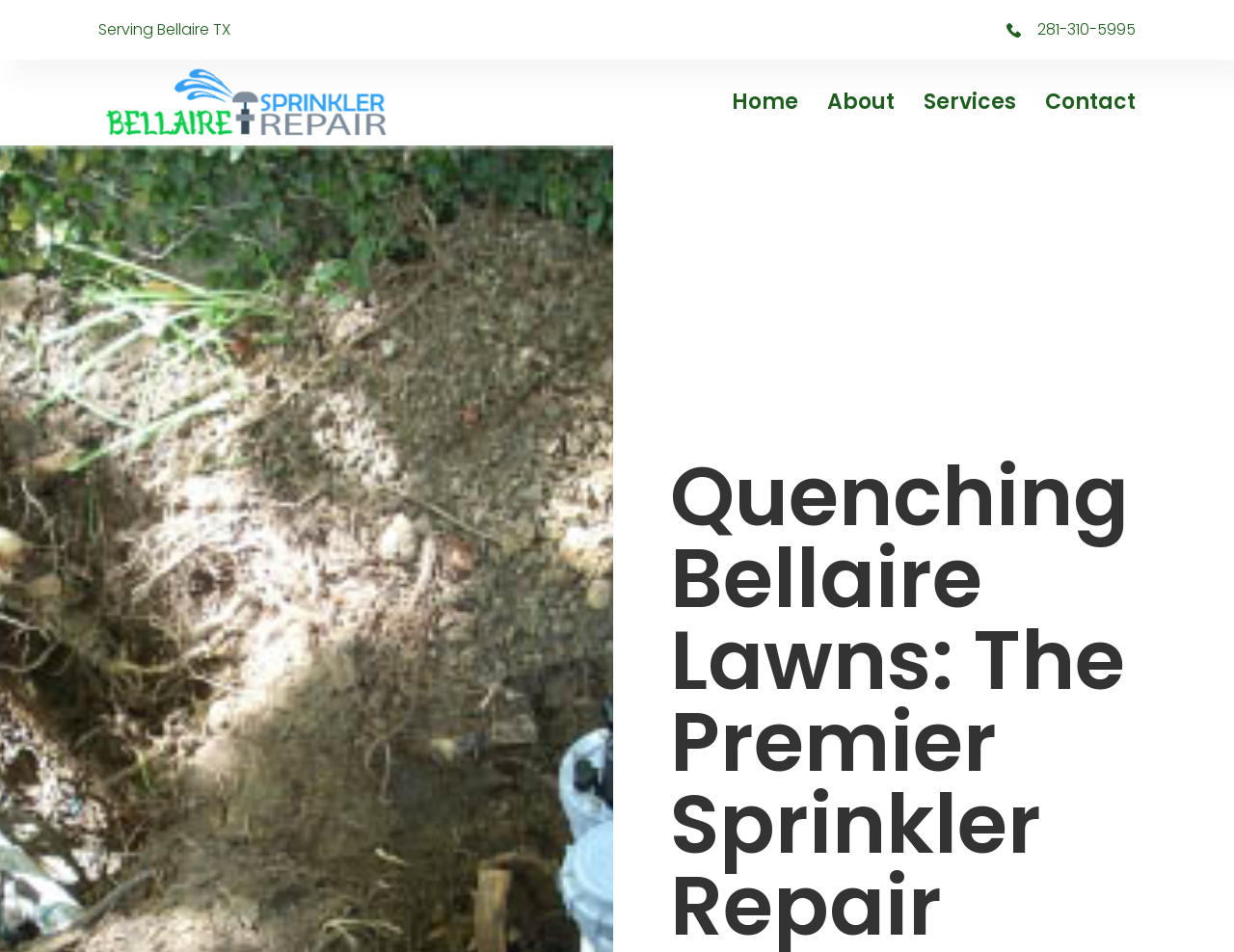Give a detailed account of the webpage's layout and content.

The webpage appears to be a service-based website, specifically focused on sprinkler repair and maintenance in Bellaire, Texas. At the top of the page, there is a prominent header that reads "Serving Bellaire TX". 

To the right of the header, there is a phone number "281-310-5995" displayed alongside a small icon. Below the header, there is a larger image with the text "Bellaire Sprinkler Repair" embedded in it. 

The main navigation menu is situated below the image, consisting of four links: "Home", "About", "Services", and "Contact", which are evenly spaced and aligned horizontally. The links are positioned roughly in the middle of the page, with "Home" on the left and "Contact" on the right.